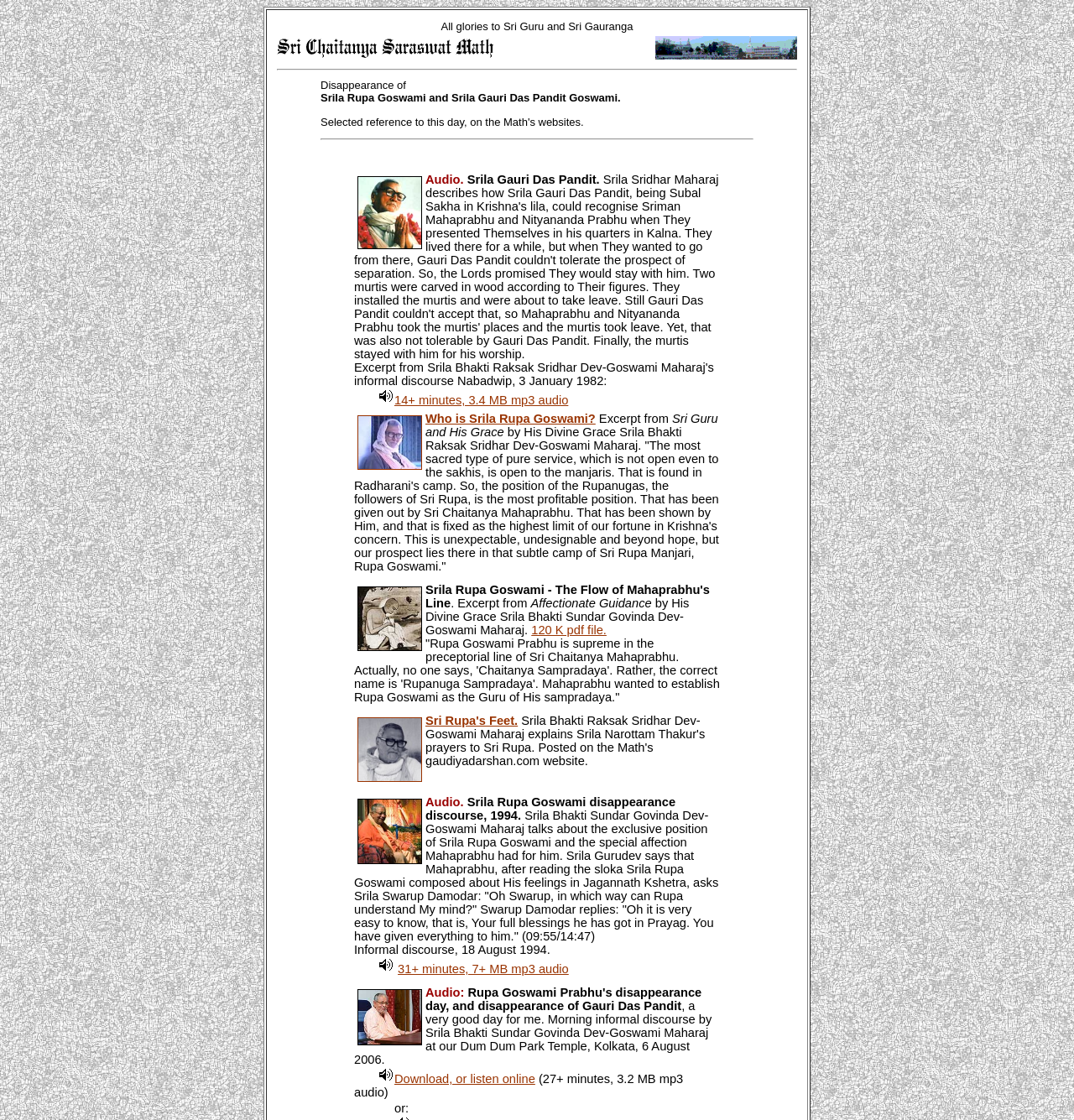Locate the bounding box coordinates of the UI element described by: "Sri Rupa's Feet.". Provide the coordinates as four float numbers between 0 and 1, formatted as [left, top, right, bottom].

[0.396, 0.637, 0.482, 0.649]